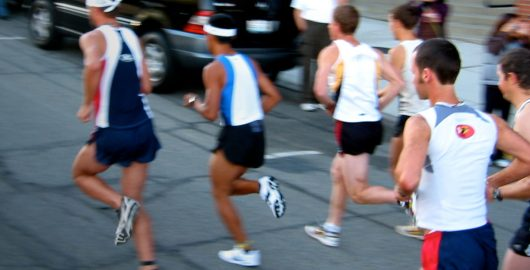What is the purpose of the runners' shoes?
Identify the answer in the screenshot and reply with a single word or phrase.

Aiding performance